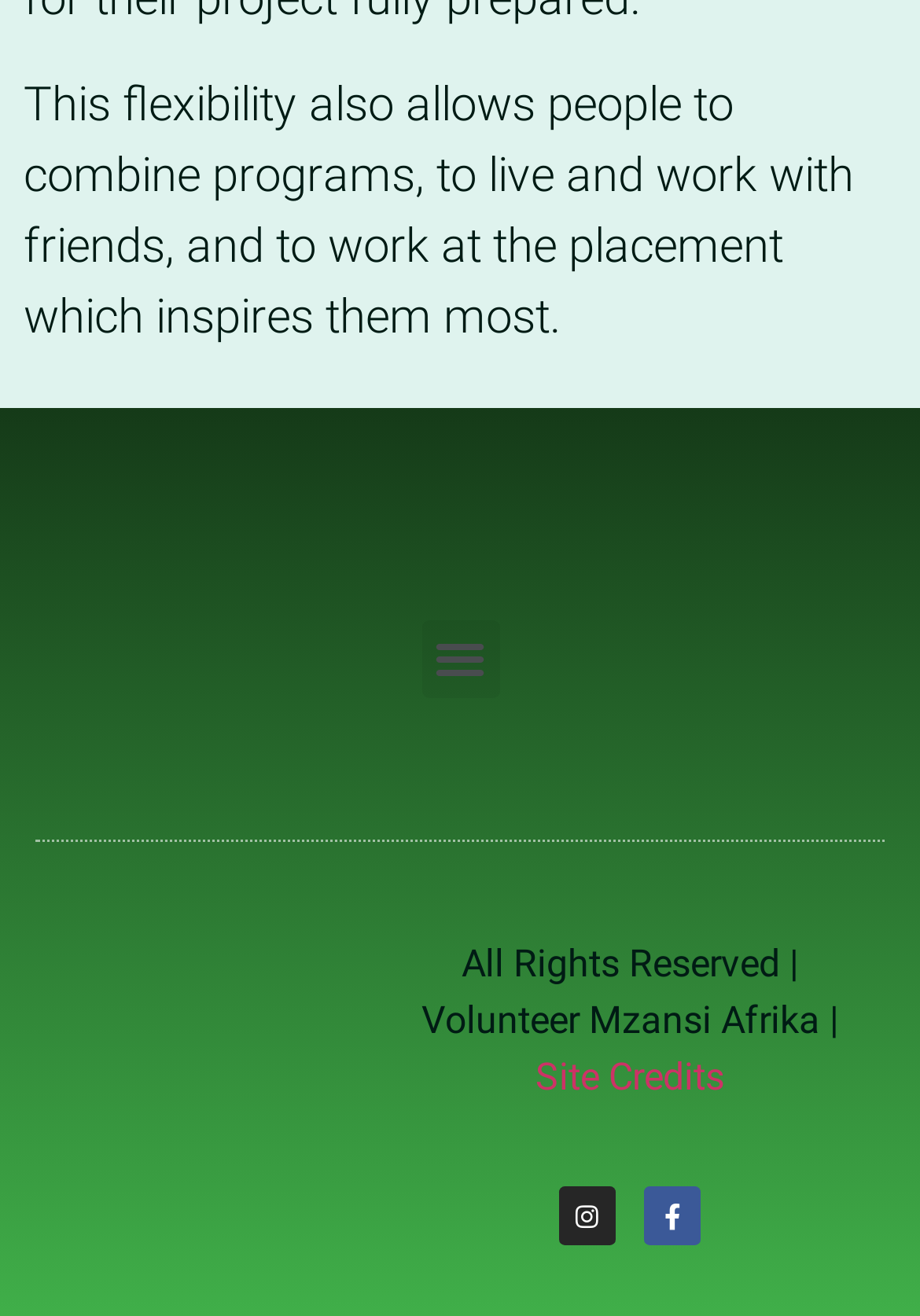What is the purpose of the 'Menu Toggle' button?
Please answer the question with as much detail as possible using the screenshot.

The 'Menu Toggle' button is a button element with the text 'Menu Toggle' and is located at the top right corner of the webpage. Its purpose is to toggle the menu, allowing users to access different sections of the webpage.